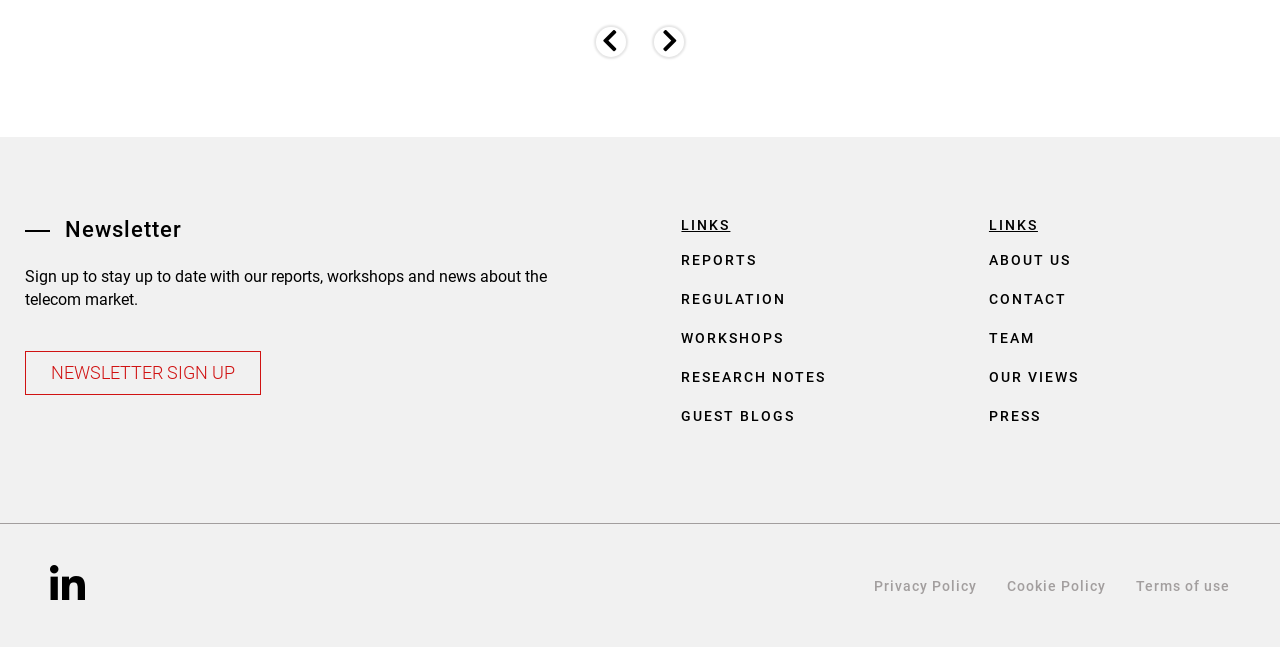Given the following UI element description: "About Us", find the bounding box coordinates in the webpage screenshot.

[0.773, 0.389, 0.837, 0.413]